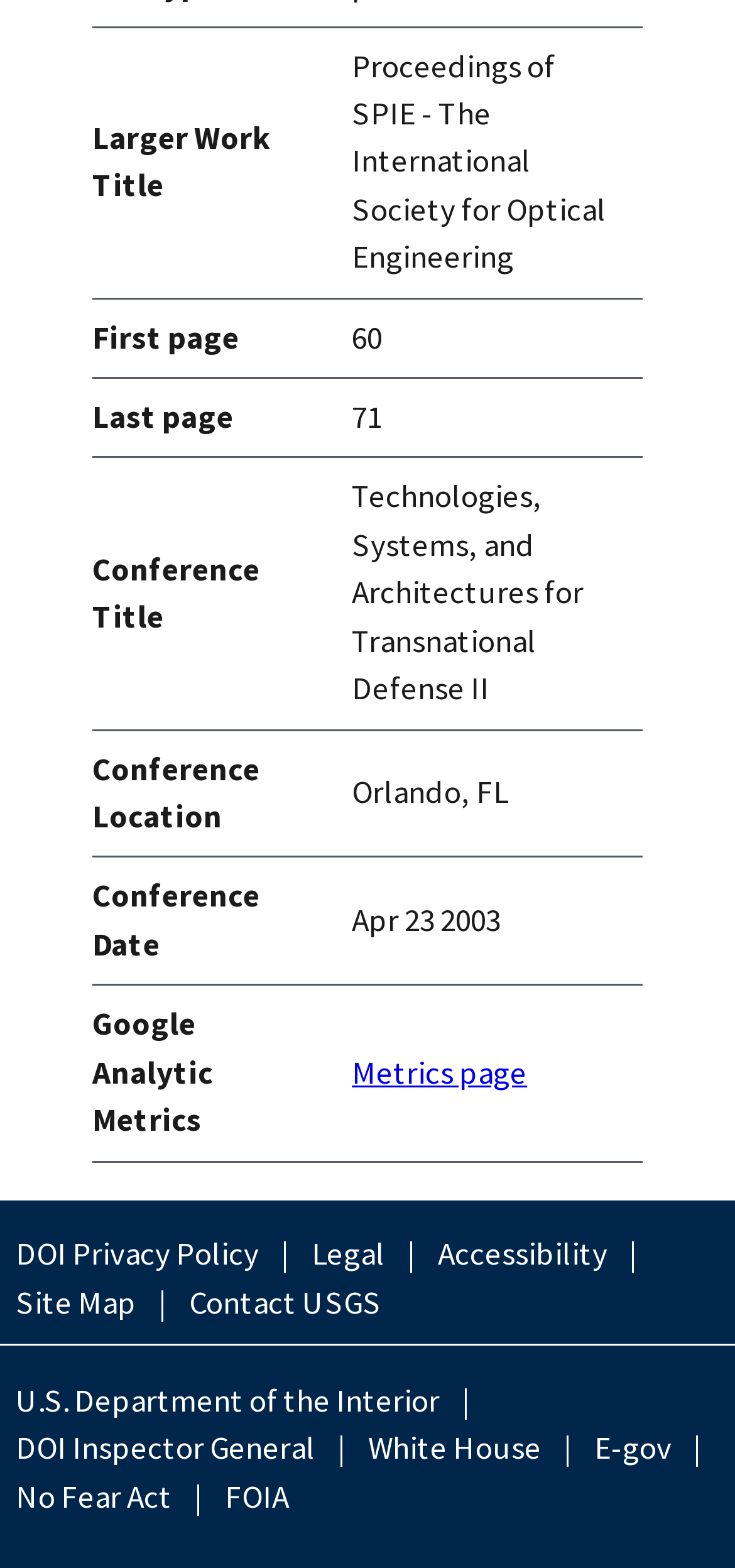Could you locate the bounding box coordinates for the section that should be clicked to accomplish this task: "Go to DOI privacy policy".

[0.0, 0.785, 0.374, 0.816]